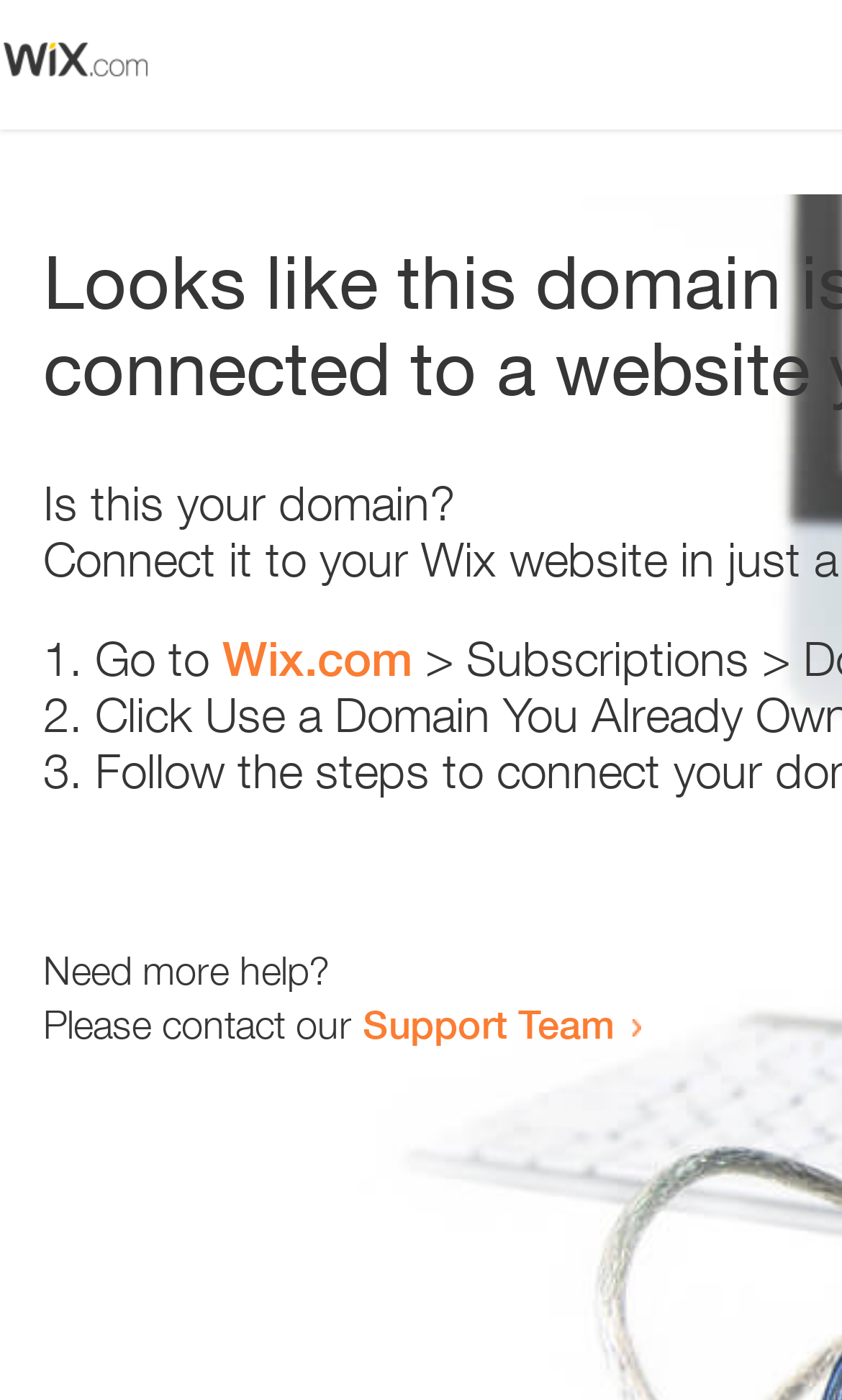Using the given element description, provide the bounding box coordinates (top-left x, top-left y, bottom-right x, bottom-right y) for the corresponding UI element in the screenshot: Support Team

[0.431, 0.714, 0.731, 0.748]